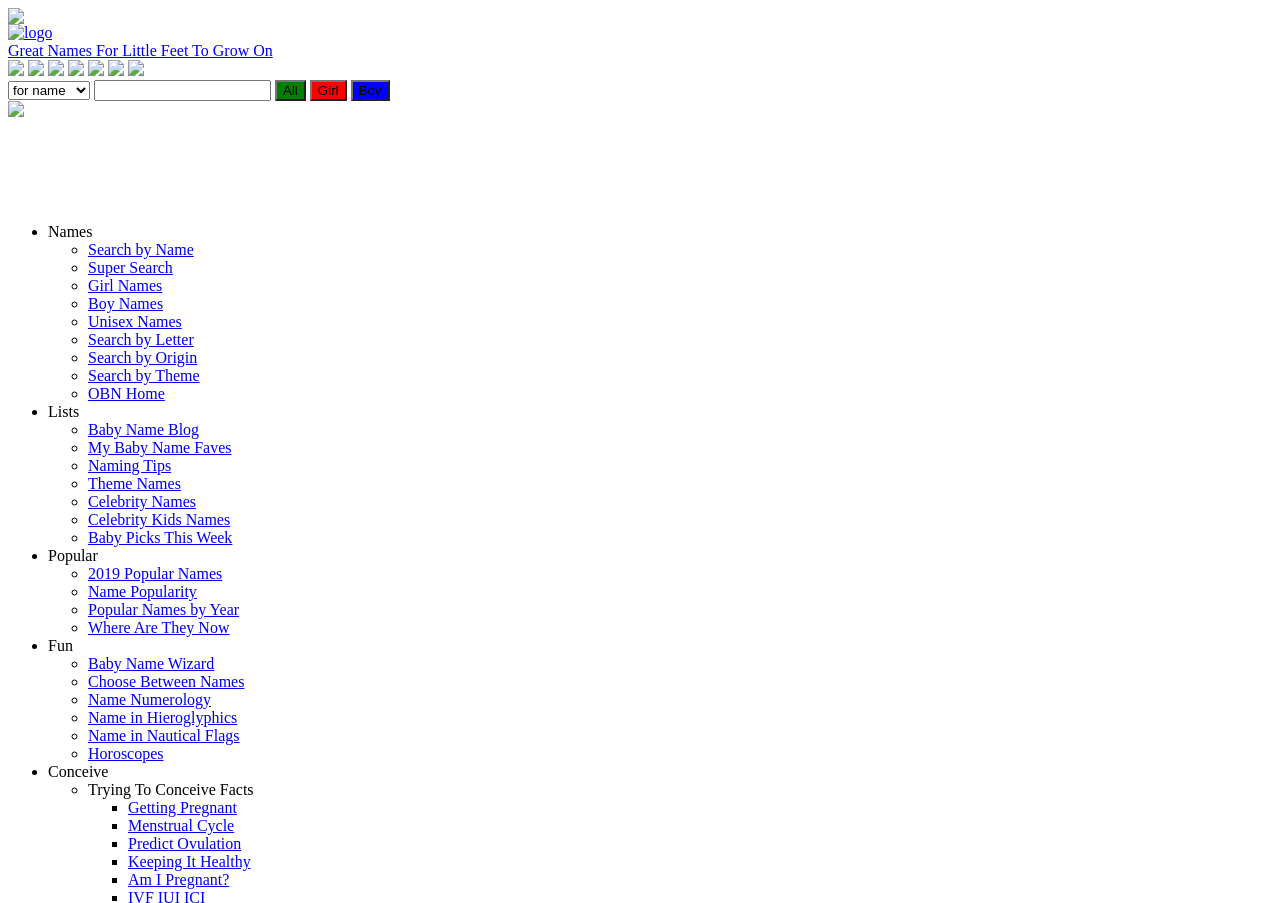How many buttons are available for searching names? Based on the screenshot, please respond with a single word or phrase.

3